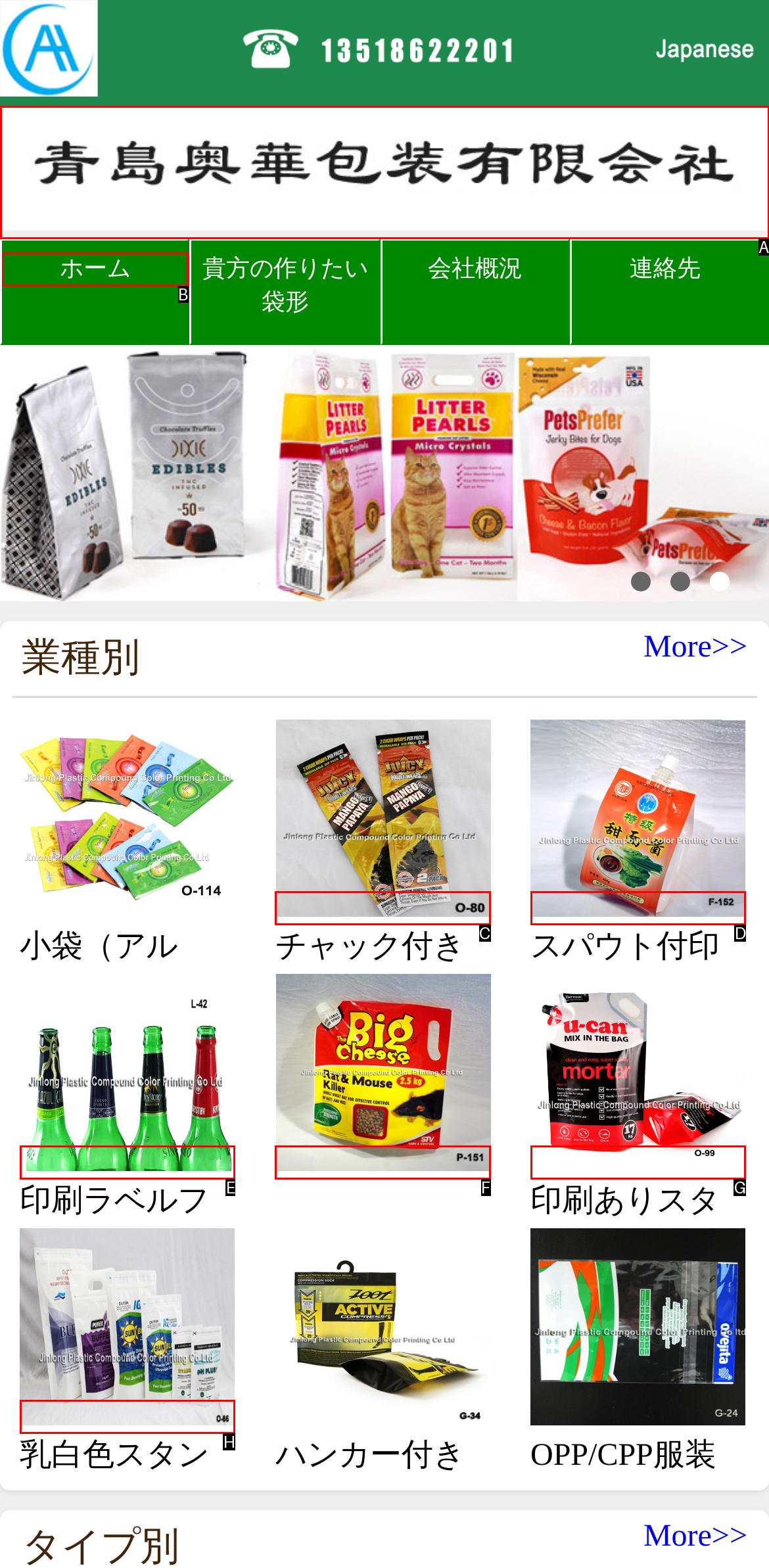From the options shown, which one fits the description: alt="Spout pouch P-151"? Respond with the appropriate letter.

F